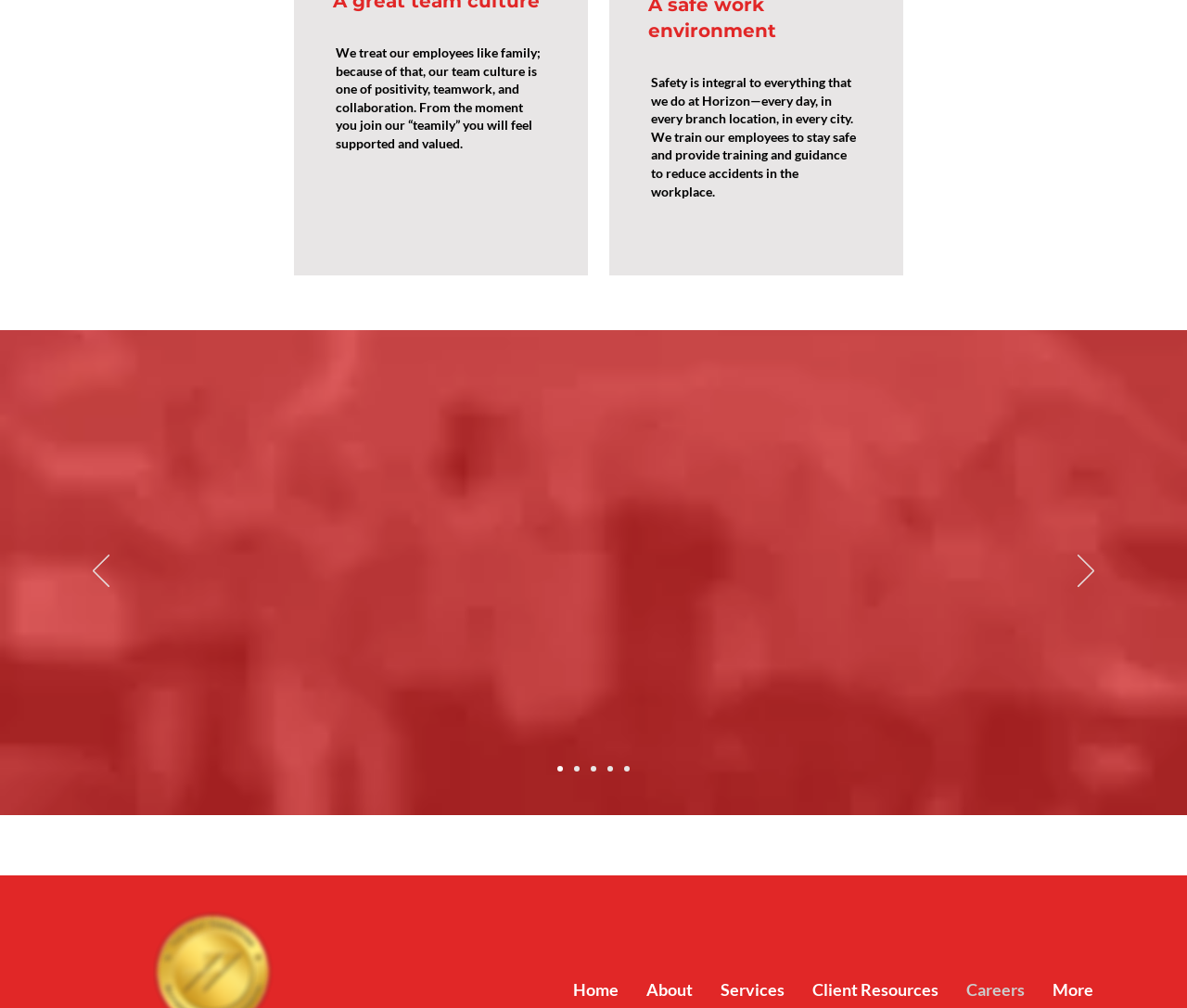What is the company culture like?
Please give a detailed and elaborate answer to the question based on the image.

Based on the StaticText element with ID 487, the company culture is described as one of positivity, teamwork, and collaboration, indicating a supportive and valued work environment.